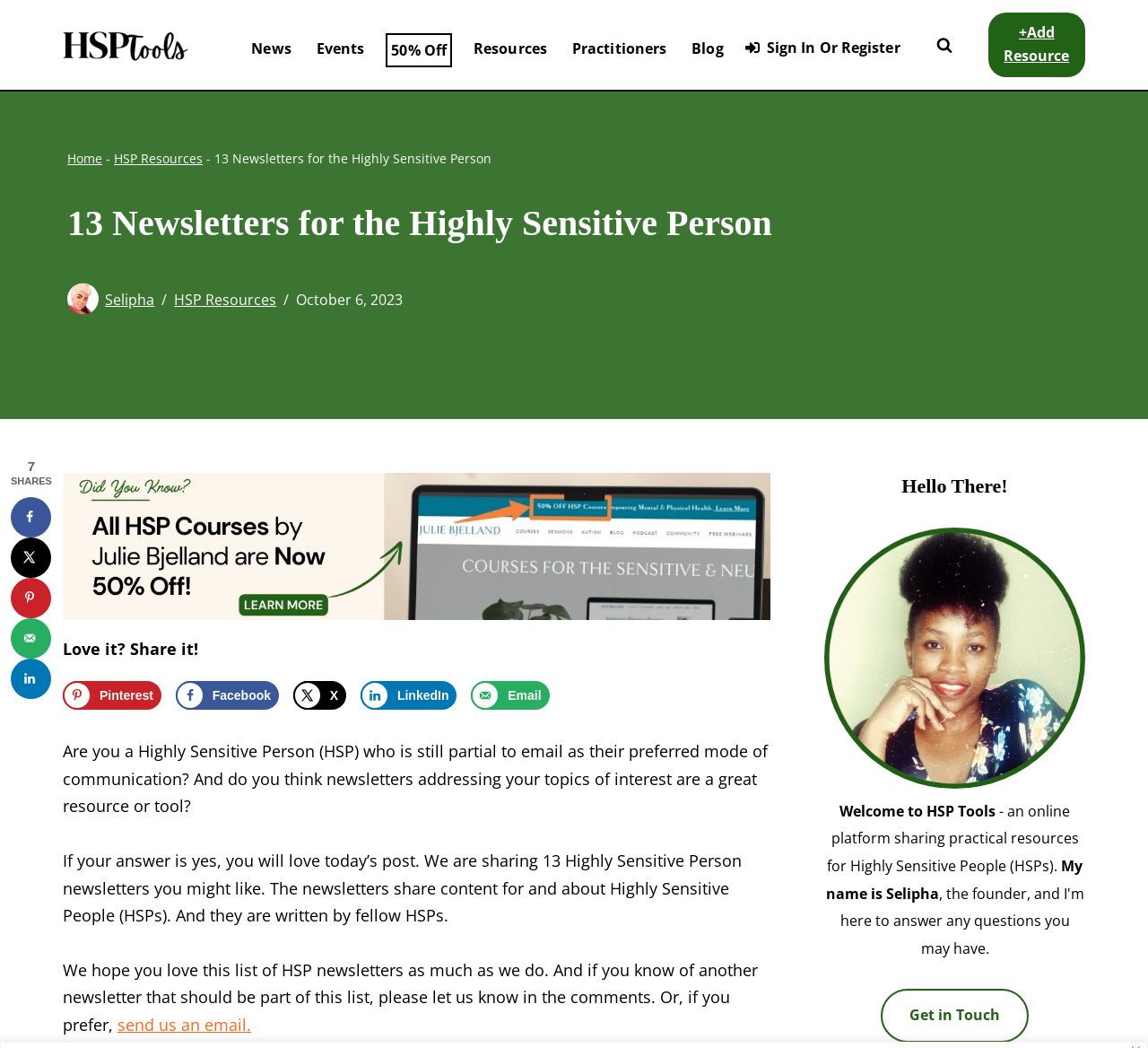Give a succinct answer to this question in a single word or phrase: 
What is the date of the latest article?

October 6, 2023